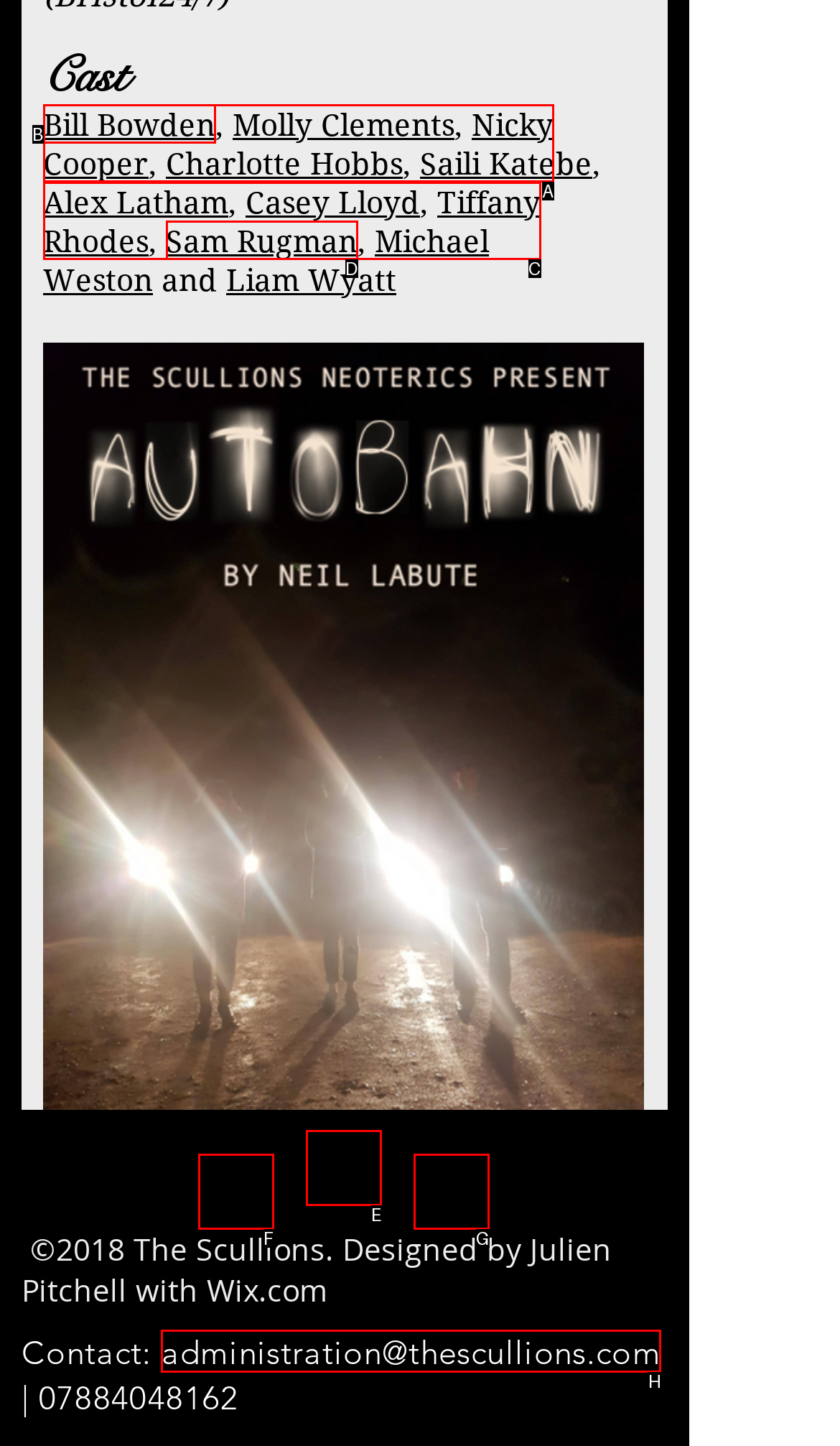Identify the correct letter of the UI element to click for this task: Check the contact email
Respond with the letter from the listed options.

H